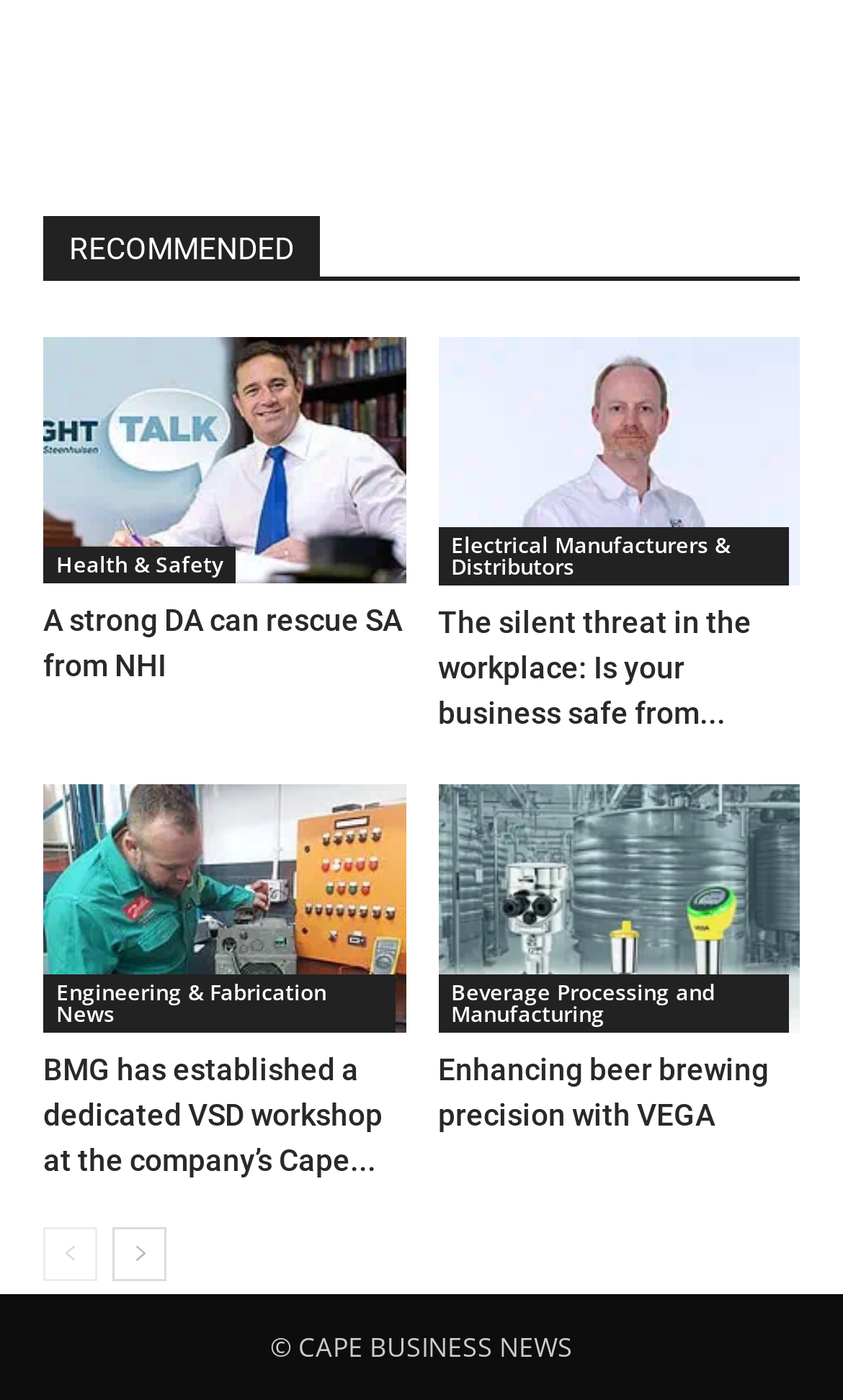Please find the bounding box coordinates for the clickable element needed to perform this instruction: "View the article about electrical hazards in the workplace".

[0.519, 0.24, 0.949, 0.419]